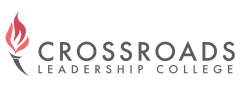Elaborate on the elements present in the image.

The image features the logo of Crossroads Leadership College, prominently displaying the institution's name in bold letters. The design incorporates a stylized flame, symbolizing inspiration and leadership, positioned to the left of the text. The logo is designed to convey a sense of purpose and community, reflecting the college's mission to empower students in their educational journey. This emblem serves as a visual representation of the values and vision of Crossroads Leadership College, welcoming prospective students to engage with their academic programs.